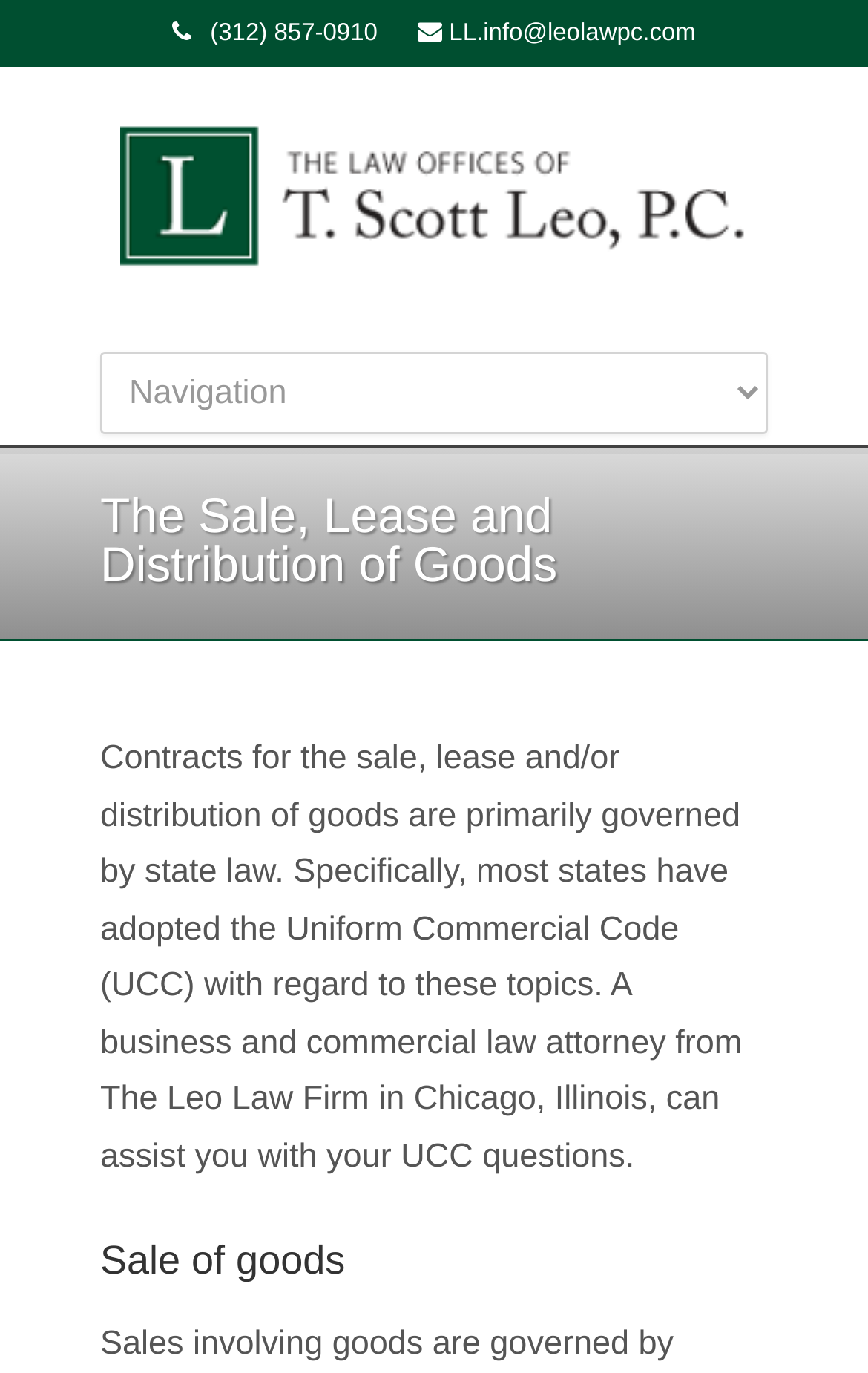Provide an in-depth caption for the webpage.

The webpage is about the law firm "The Law Offices Of T. Scott Leo, P.C." and specifically focuses on the sale, lease, and distribution of goods. At the top right corner, there is a phone number "(312) 857-0910" and an email address "LL.info@leolawpc.com" next to it. Below the phone number and email address, there is a link to the law firm's homepage. 

On the left side of the page, there is a logo of the law firm, which is an image. Next to the logo, there is a dropdown menu that is currently not expanded. 

The main content of the page starts with a heading "The Sale, Lease and Distribution of Goods" followed by a paragraph of text that explains how contracts for the sale, lease, and distribution of goods are primarily governed by state law, specifically the Uniform Commercial Code (UCC). 

Below the paragraph, there is a subheading "Sale of goods" that appears to be a section title.